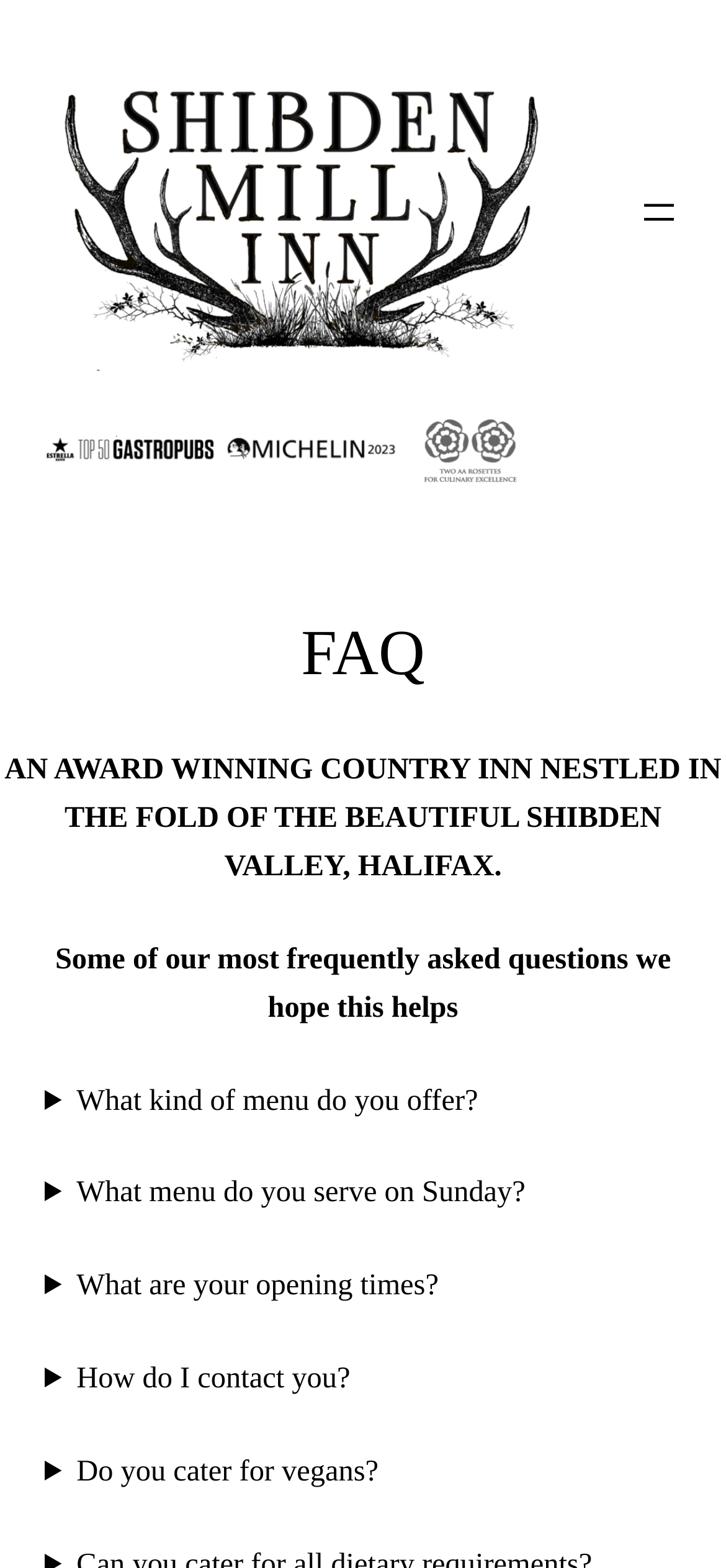Kindly respond to the following question with a single word or a brief phrase: 
What type of establishment is Shibden Mill Inn?

Country Inn